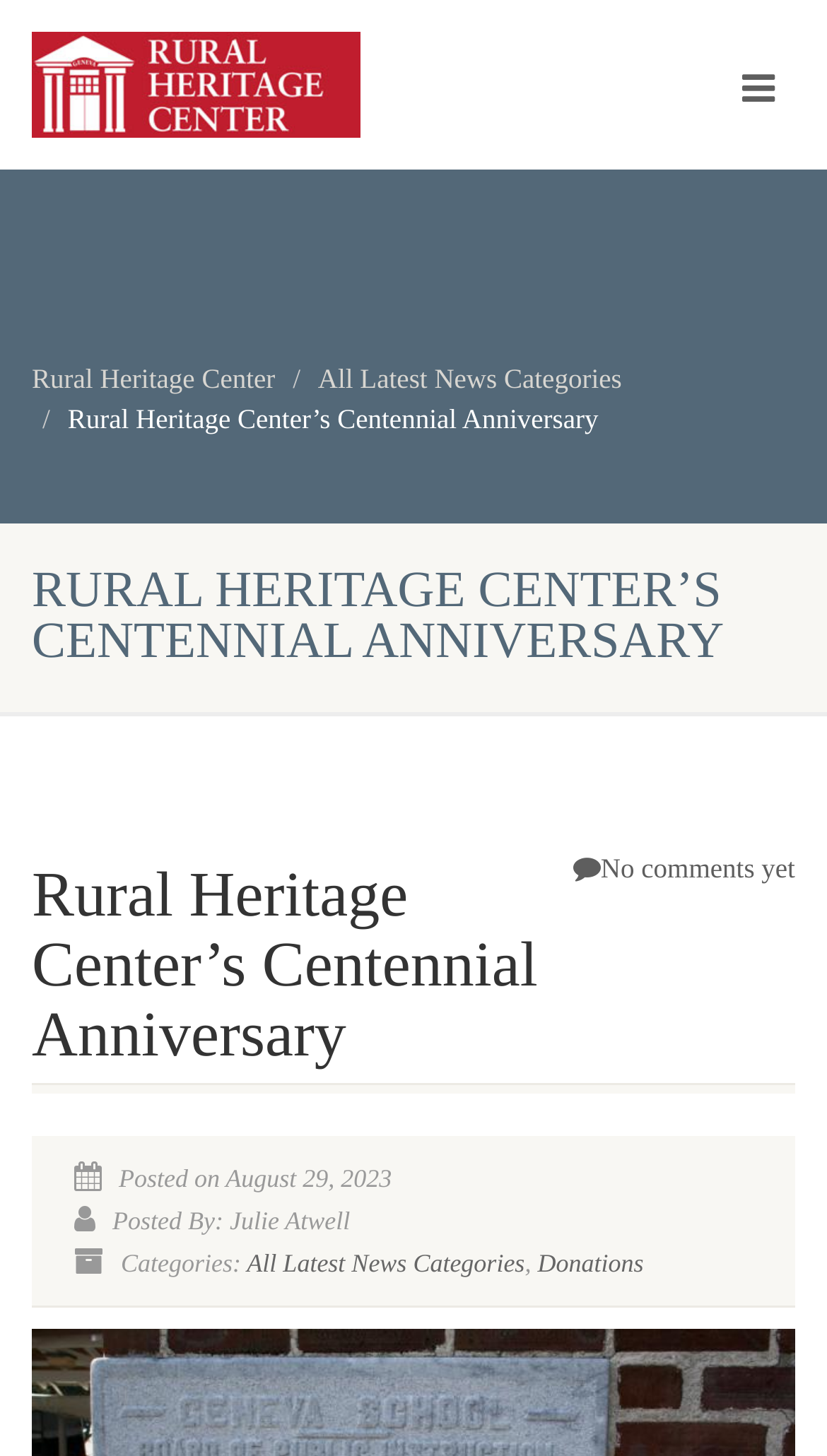Using the information in the image, could you please answer the following question in detail:
What is the anniversary being celebrated?

The webpage is about the Rural Heritage Center's centennial anniversary, which implies that the anniversary being celebrated is the 100th anniversary of the Rural Heritage Center.